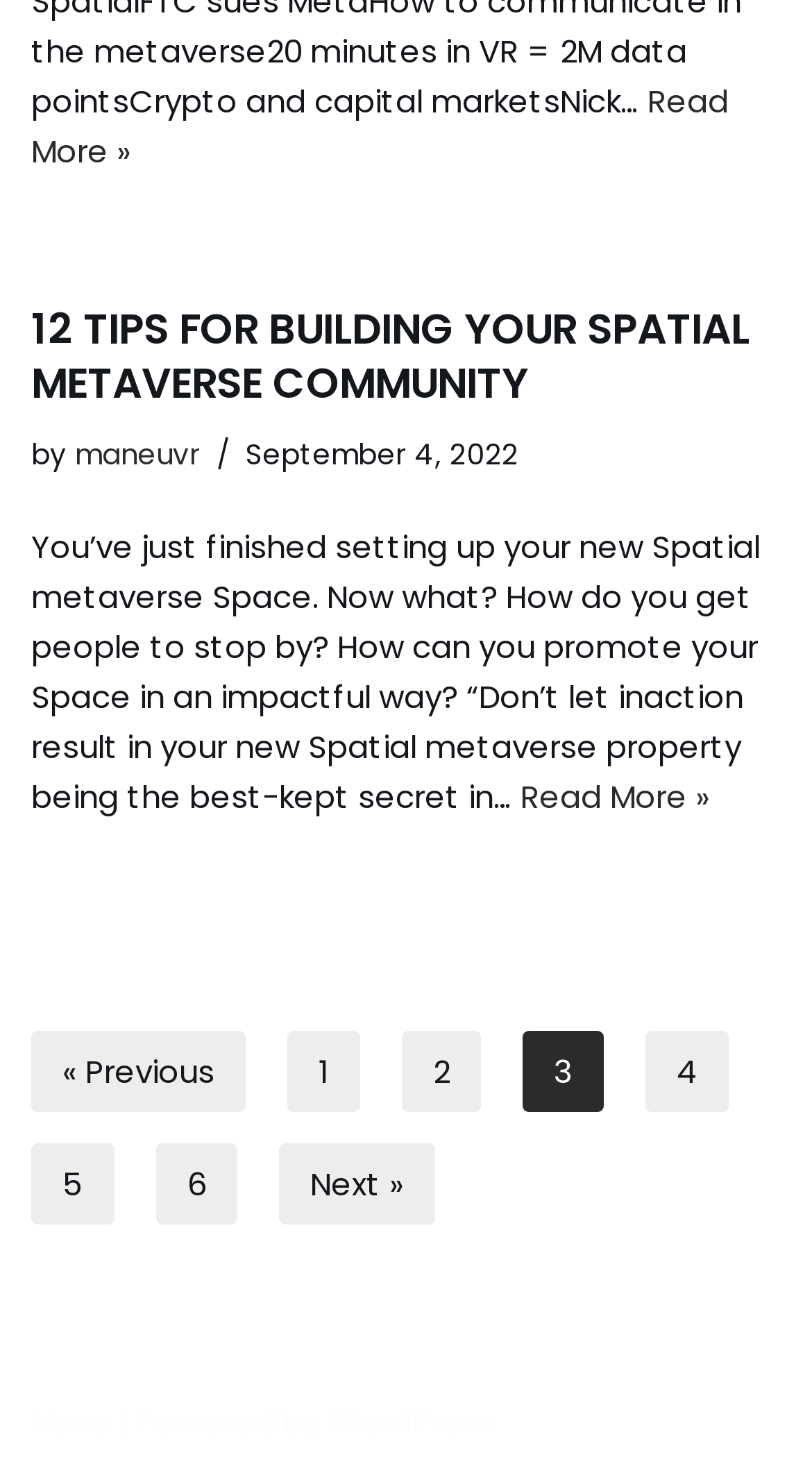Respond to the following query with just one word or a short phrase: 
When was the article published?

September 4, 2022